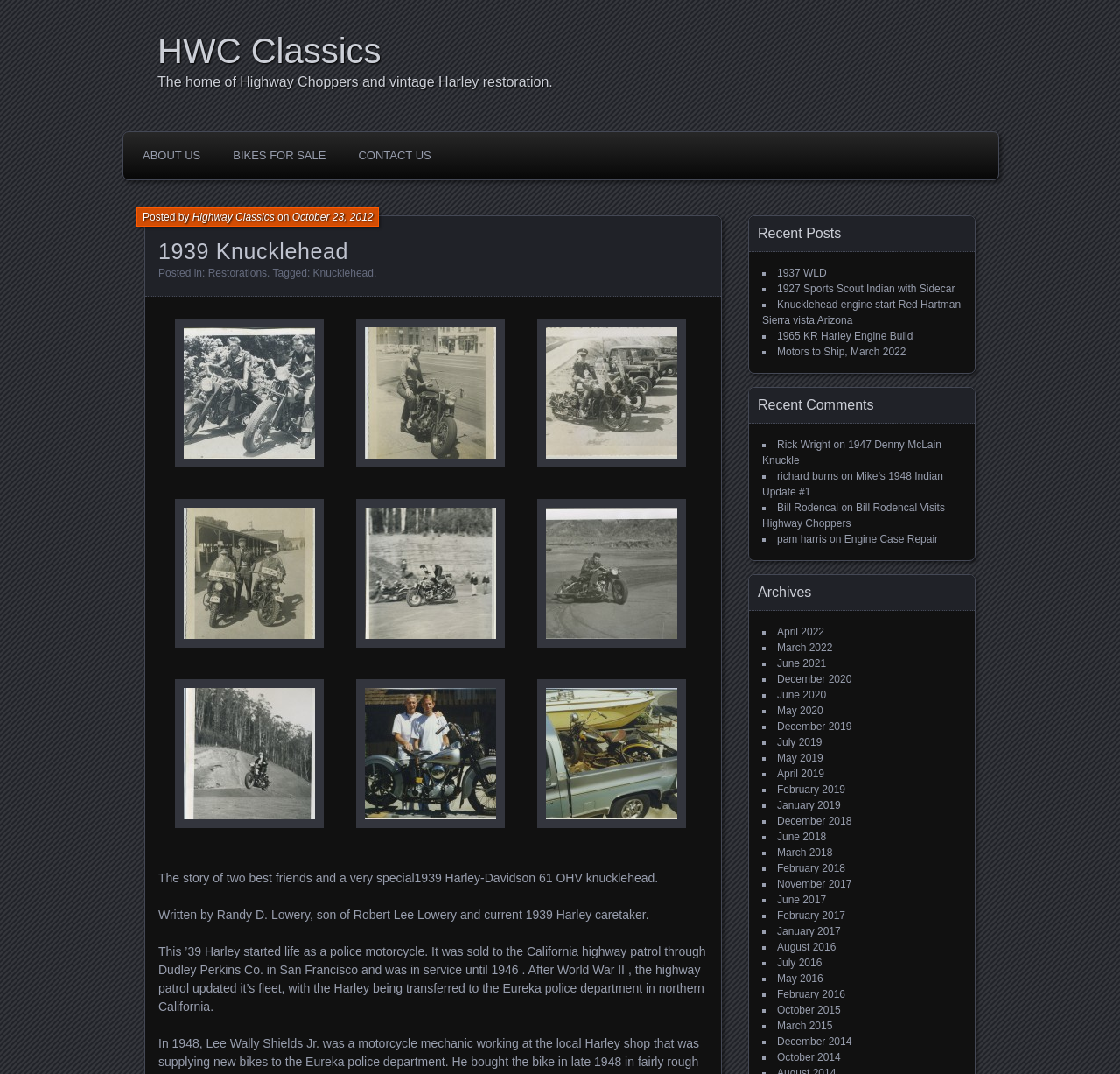Locate the bounding box coordinates of the area to click to fulfill this instruction: "Check Archives". The bounding box should be presented as four float numbers between 0 and 1, in the order [left, top, right, bottom].

[0.669, 0.535, 0.87, 0.569]